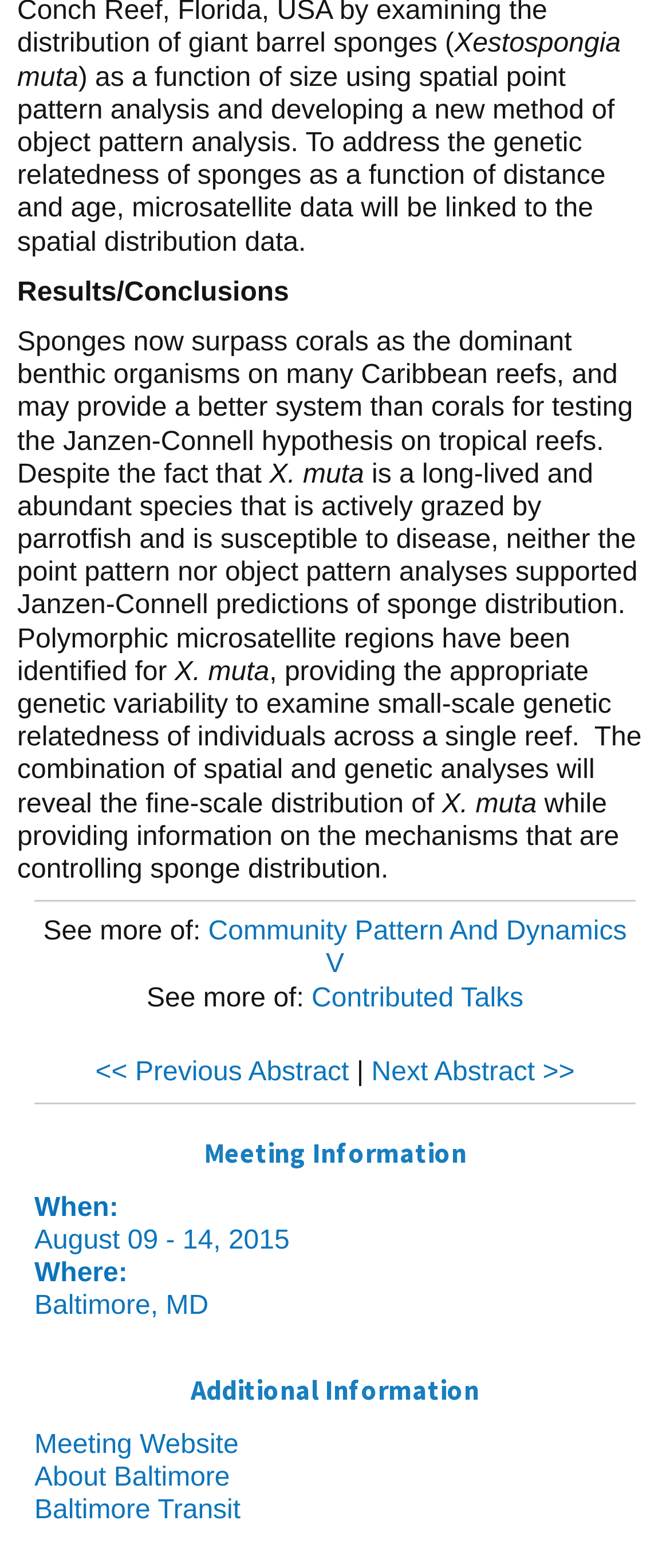What is the name of the community pattern?
From the details in the image, provide a complete and detailed answer to the question.

The name of the community pattern is mentioned as a link on the webpage, which is 'Community Pattern And Dynamics V'.